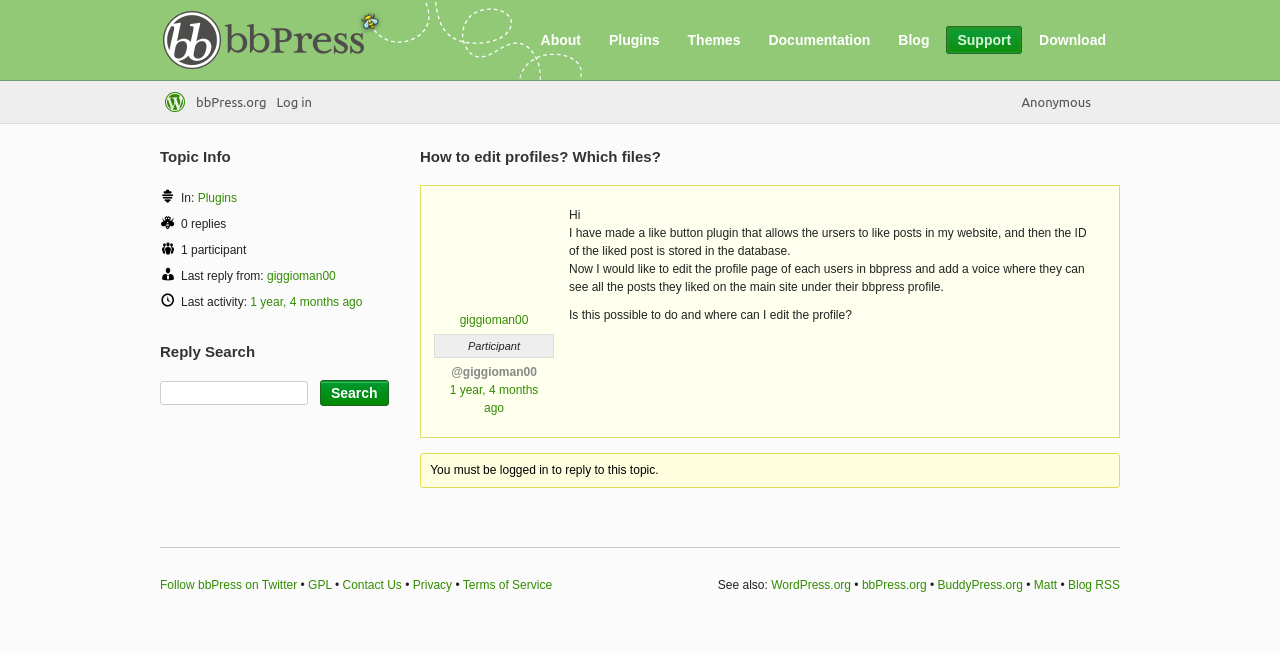What is the topic of this discussion?
Kindly offer a detailed explanation using the data available in the image.

The topic of this discussion is 'How to edit profiles? Which files?' as indicated by the heading element on the webpage.